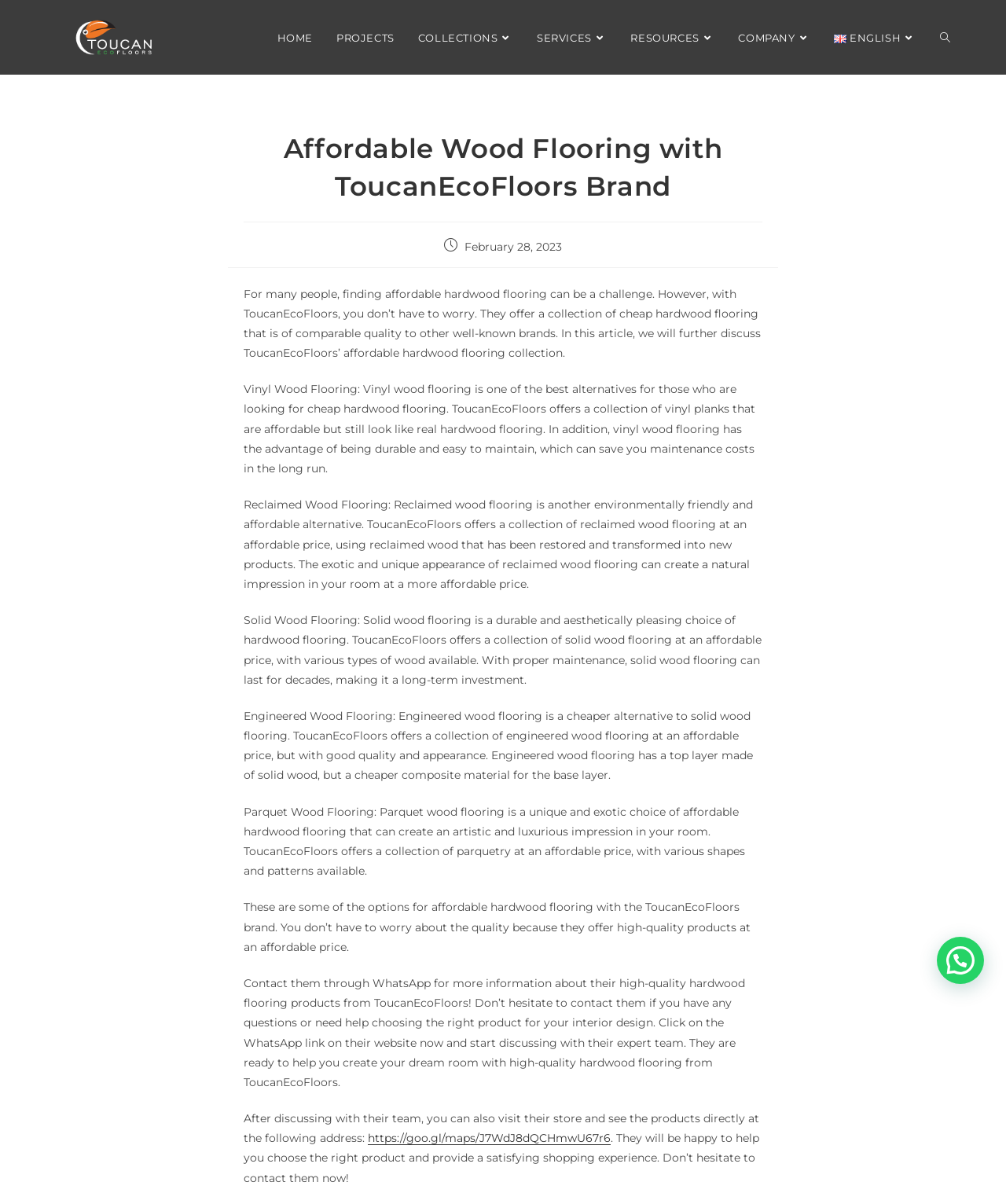Find the bounding box coordinates for the HTML element described as: "aria-label="Search website"". The coordinates should consist of four float values between 0 and 1, i.e., [left, top, right, bottom].

[0.923, 0.019, 0.956, 0.044]